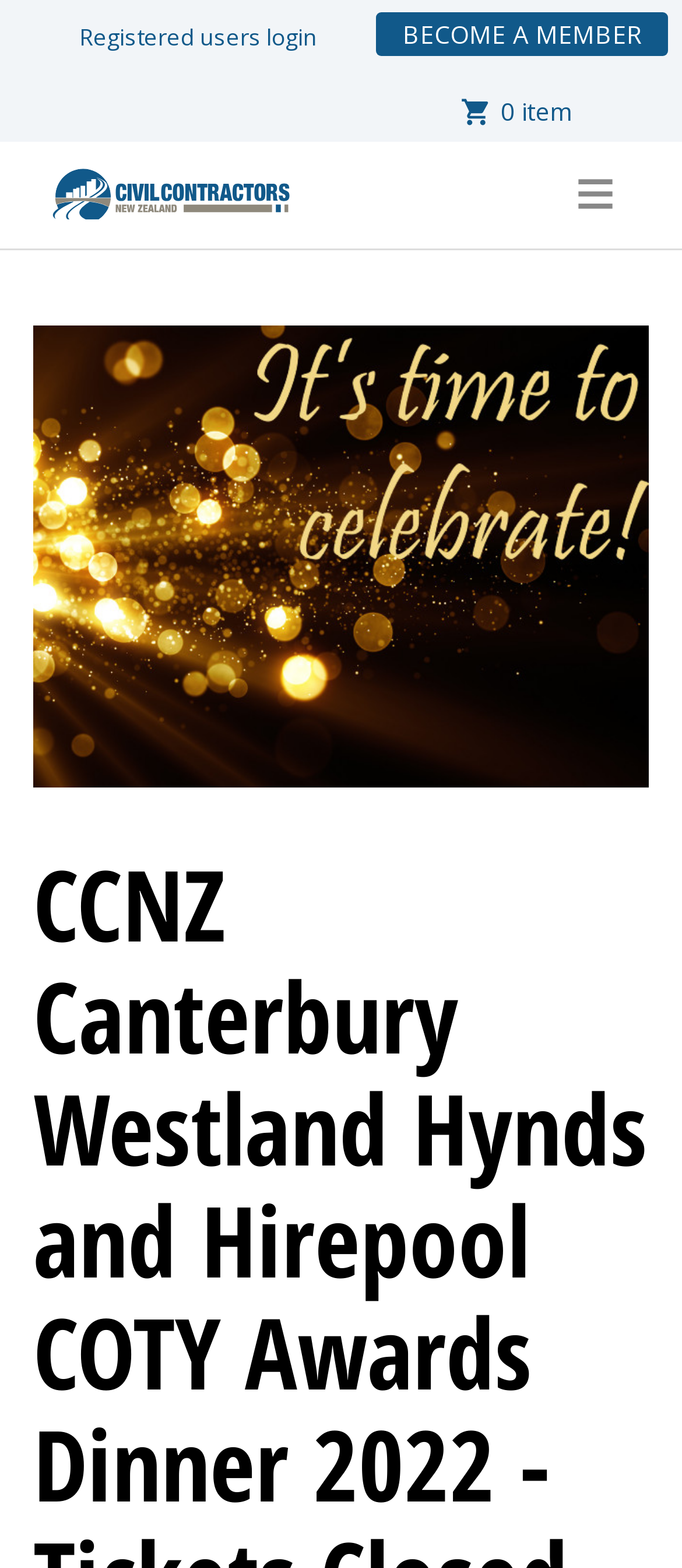What is the text on the image at the top of the webpage?
Please answer the question with a single word or phrase, referencing the image.

Civil Contractors NZ